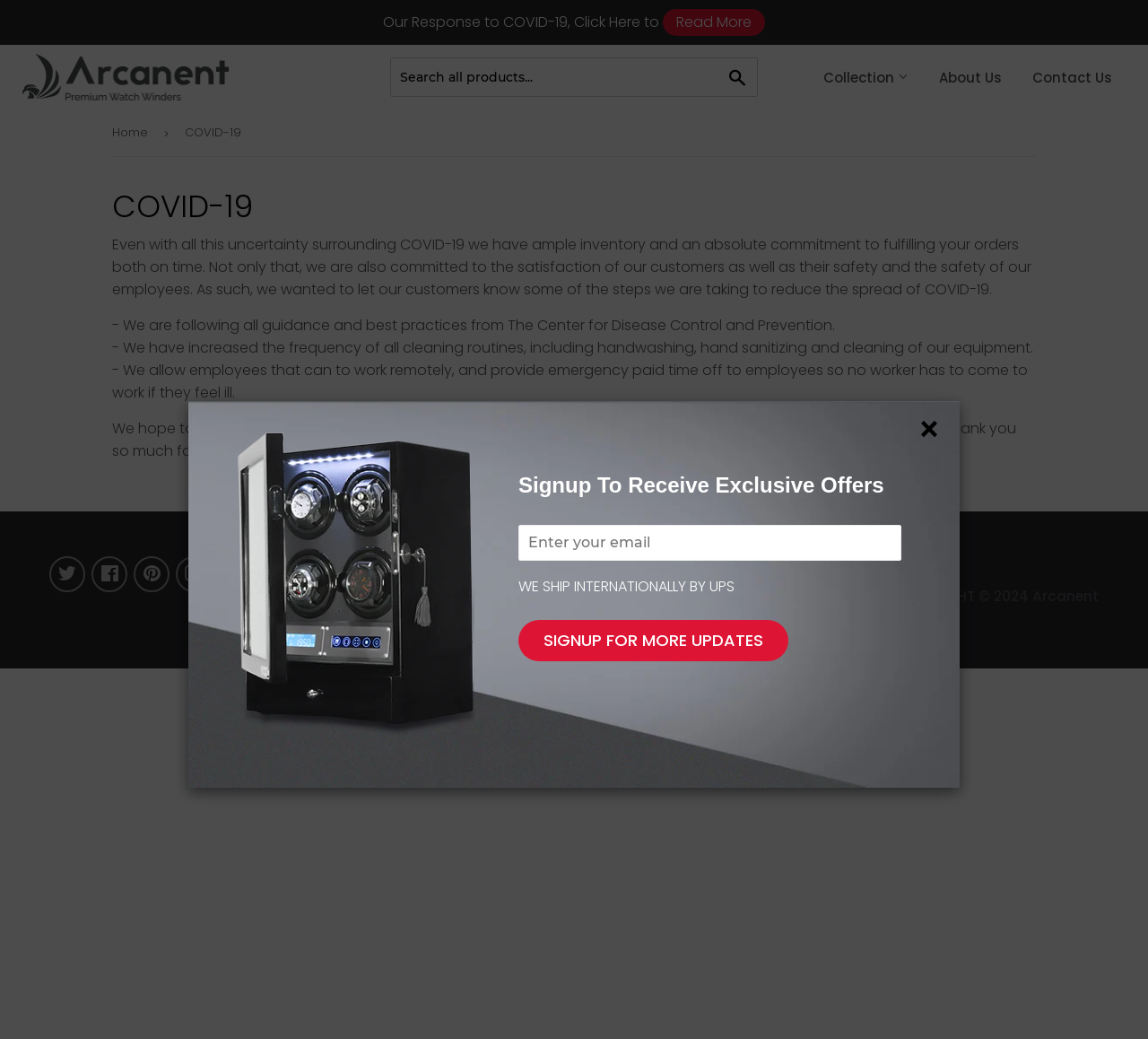What is the purpose of the search box?
Use the image to give a comprehensive and detailed response to the question.

The search box is located at the top of the webpage, and its purpose is to allow users to search for specific products within the website.